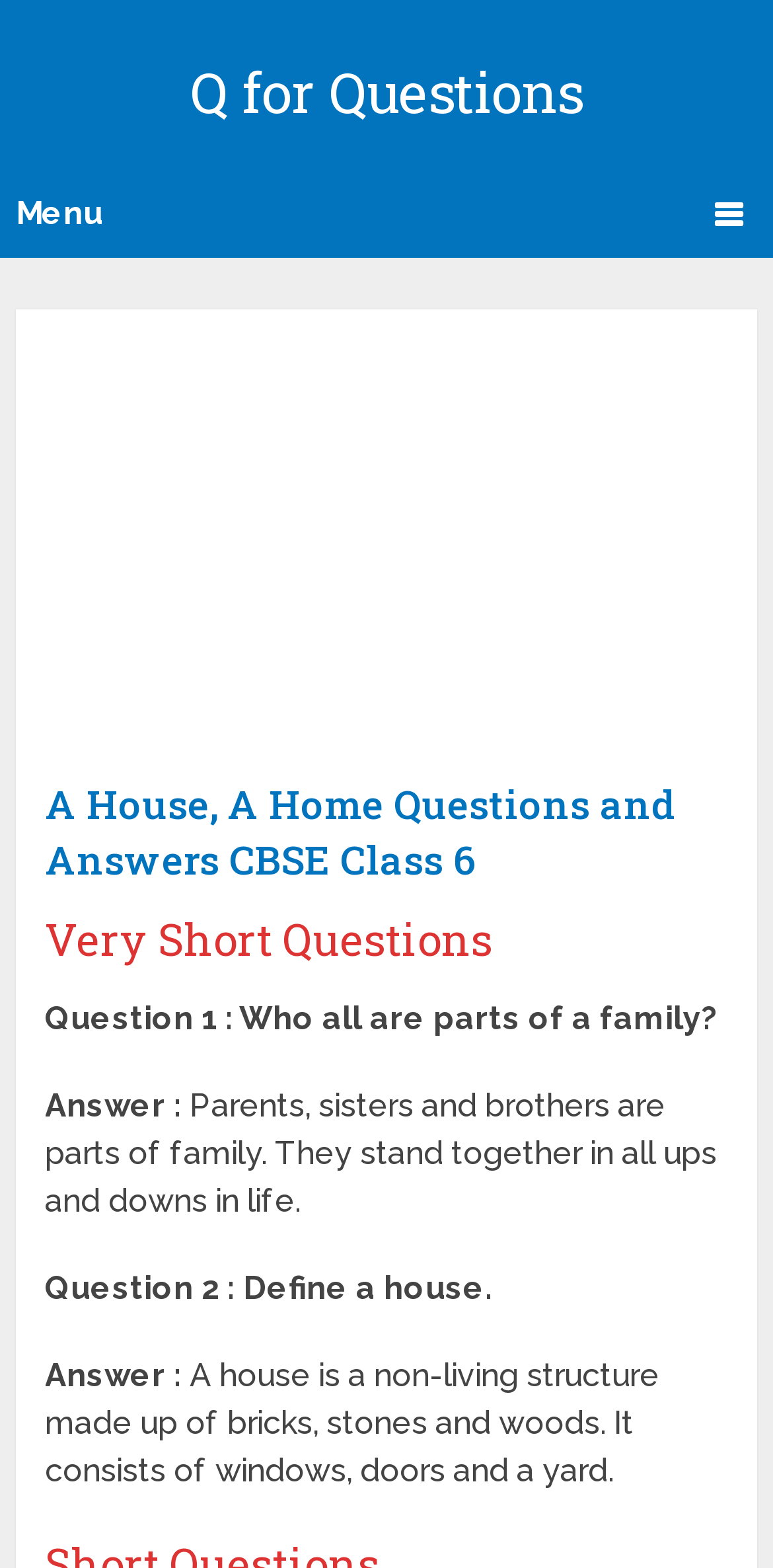Please identify and generate the text content of the webpage's main heading.

A House, A Home Questions and Answers CBSE Class 6